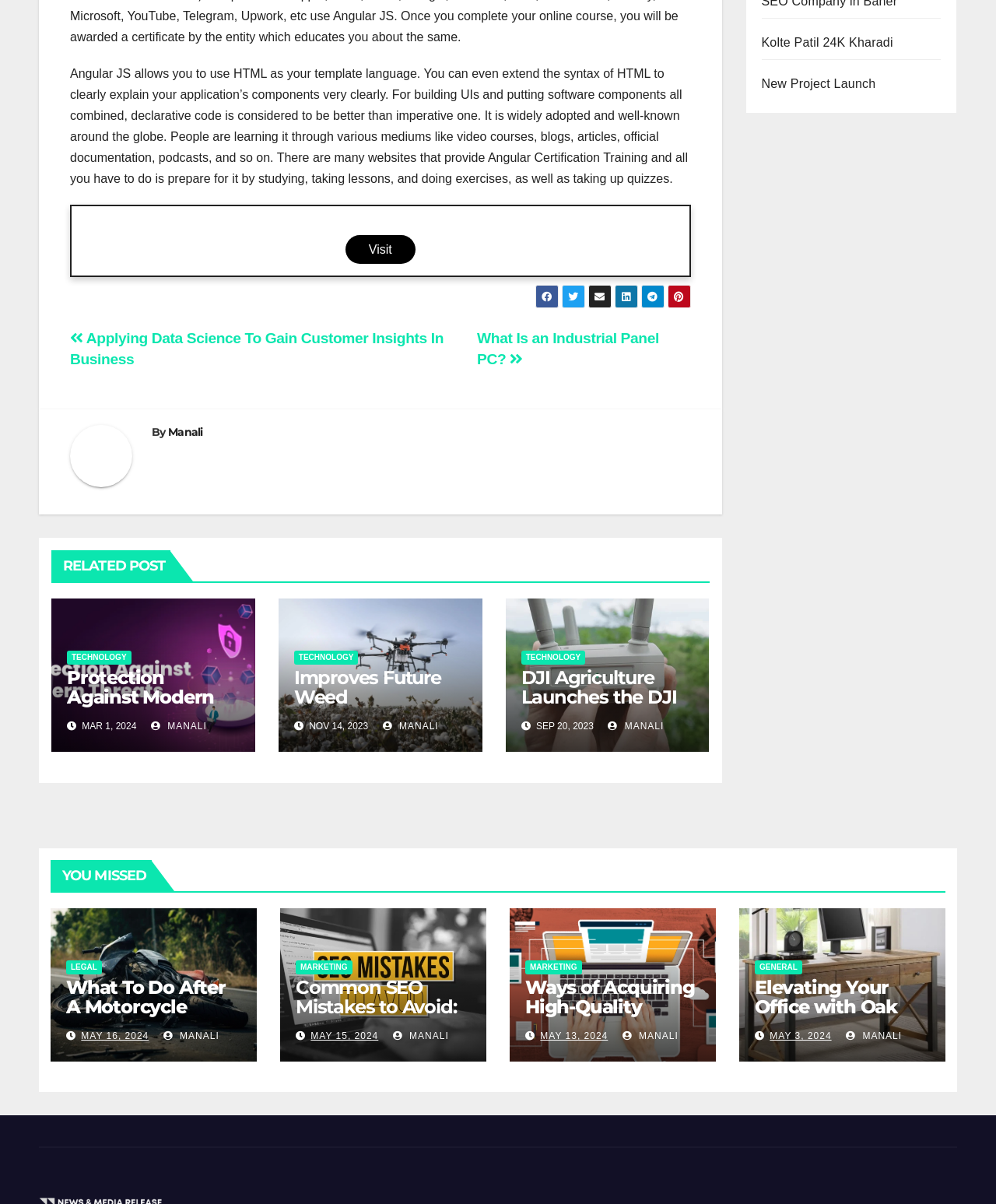Find the bounding box coordinates of the area that needs to be clicked in order to achieve the following instruction: "Click on the 'Posts' navigation". The coordinates should be specified as four float numbers between 0 and 1, i.e., [left, top, right, bottom].

[0.07, 0.266, 0.693, 0.314]